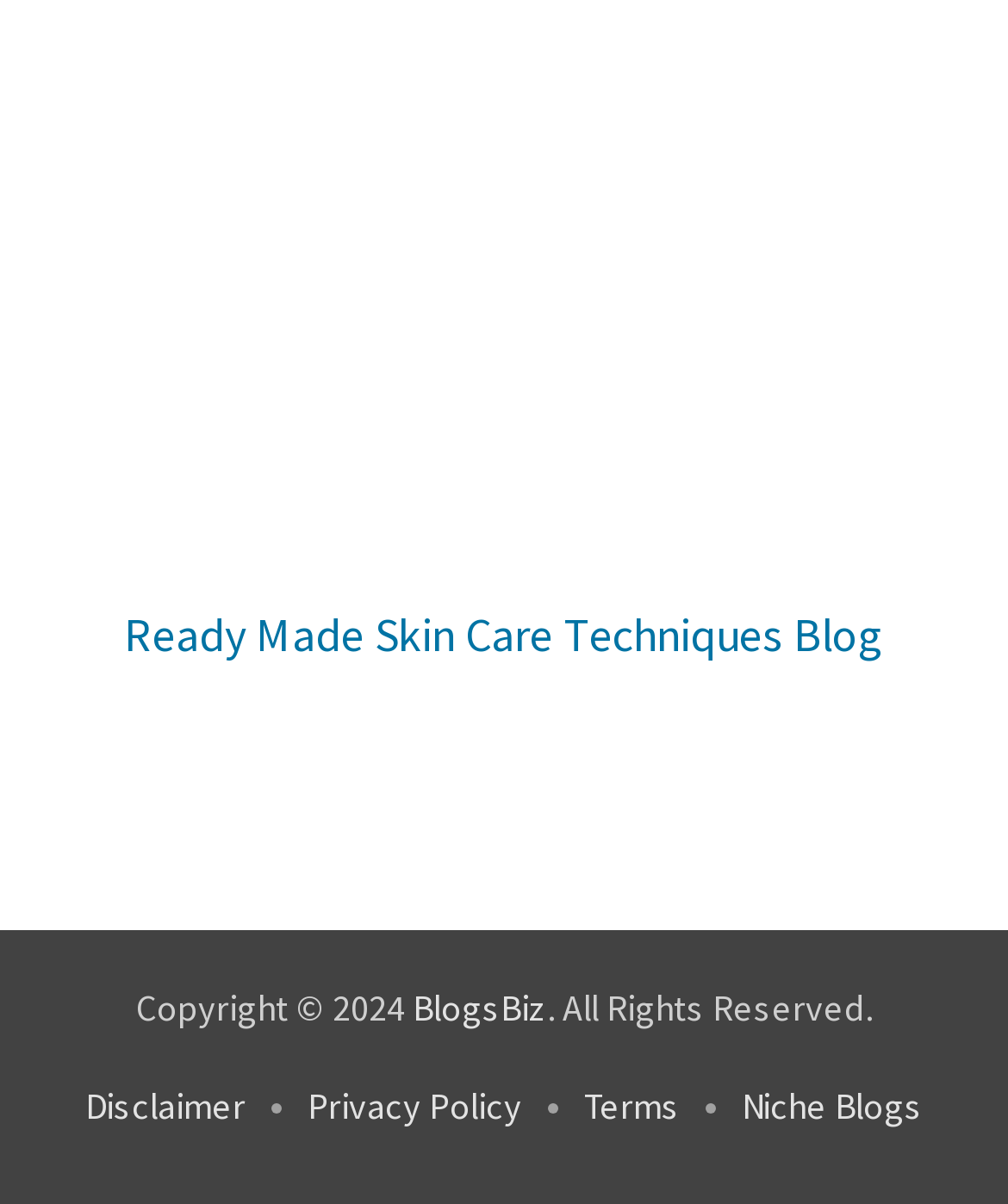What is the name of the company or organization?
Examine the image and give a concise answer in one word or a short phrase.

BlogsBiz